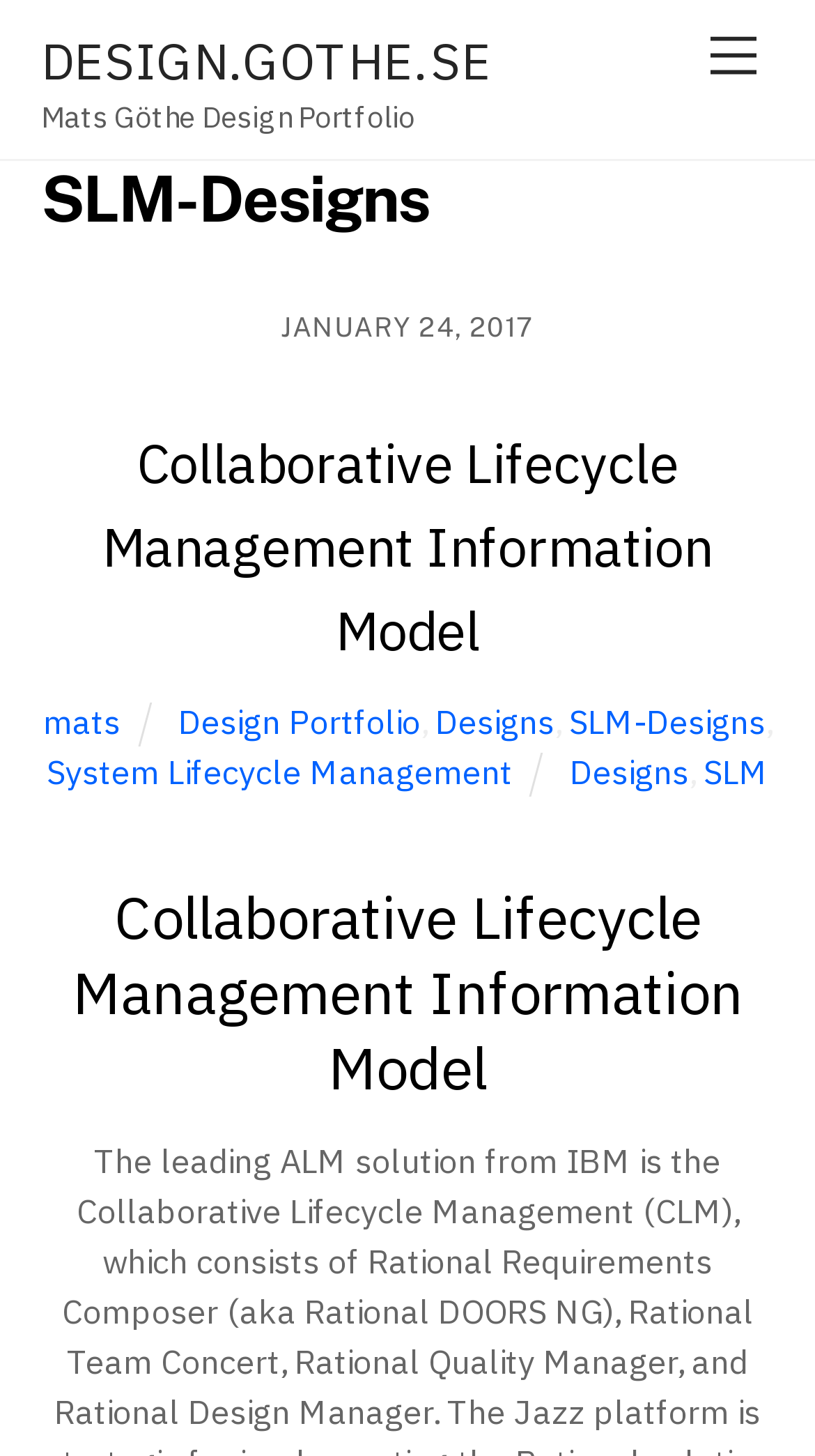Locate the bounding box coordinates of the segment that needs to be clicked to meet this instruction: "Learn about System Lifecycle Management".

[0.057, 0.515, 0.629, 0.544]